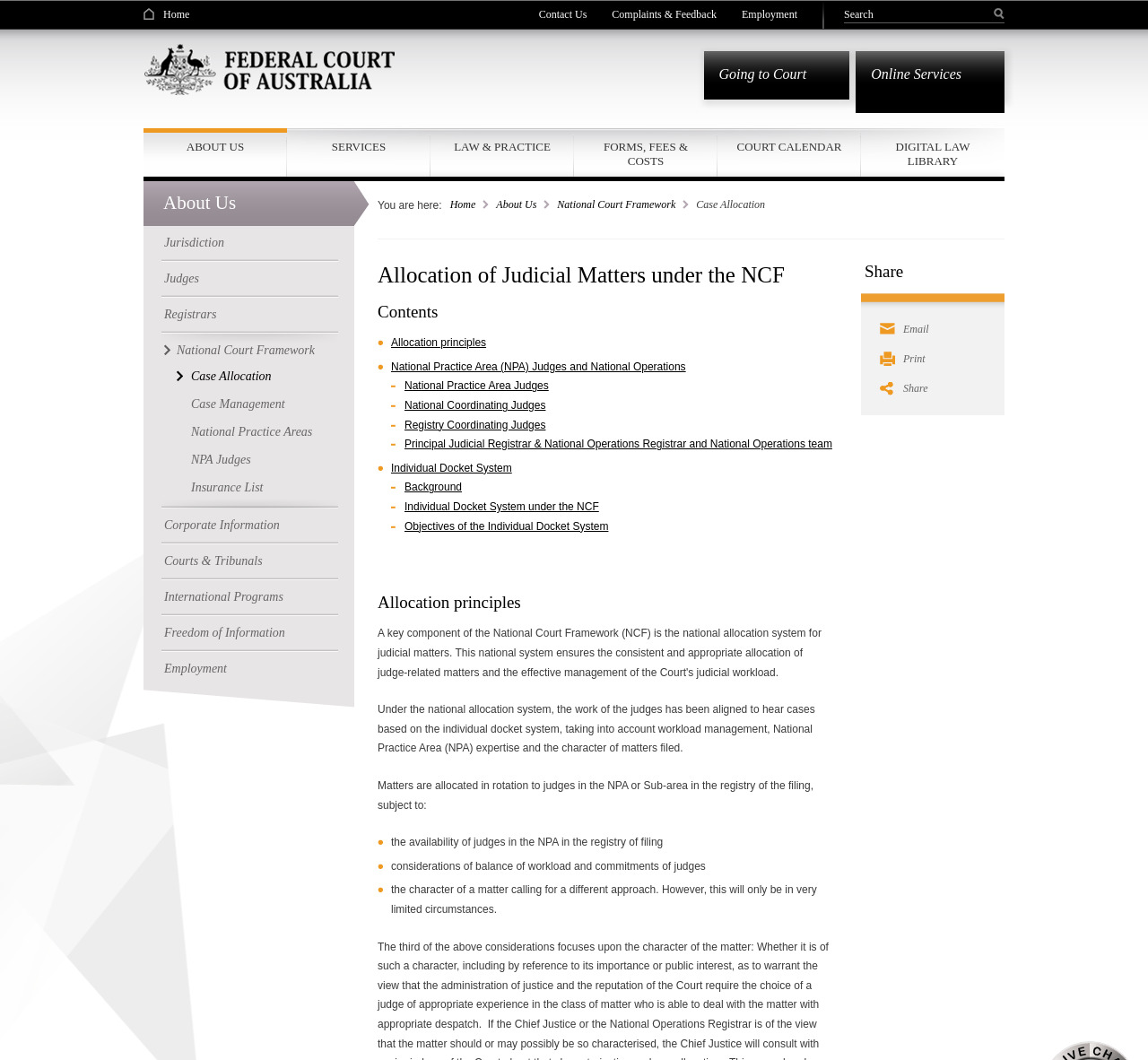Pinpoint the bounding box coordinates of the element to be clicked to execute the instruction: "Go to the Home page".

[0.125, 0.008, 0.165, 0.019]